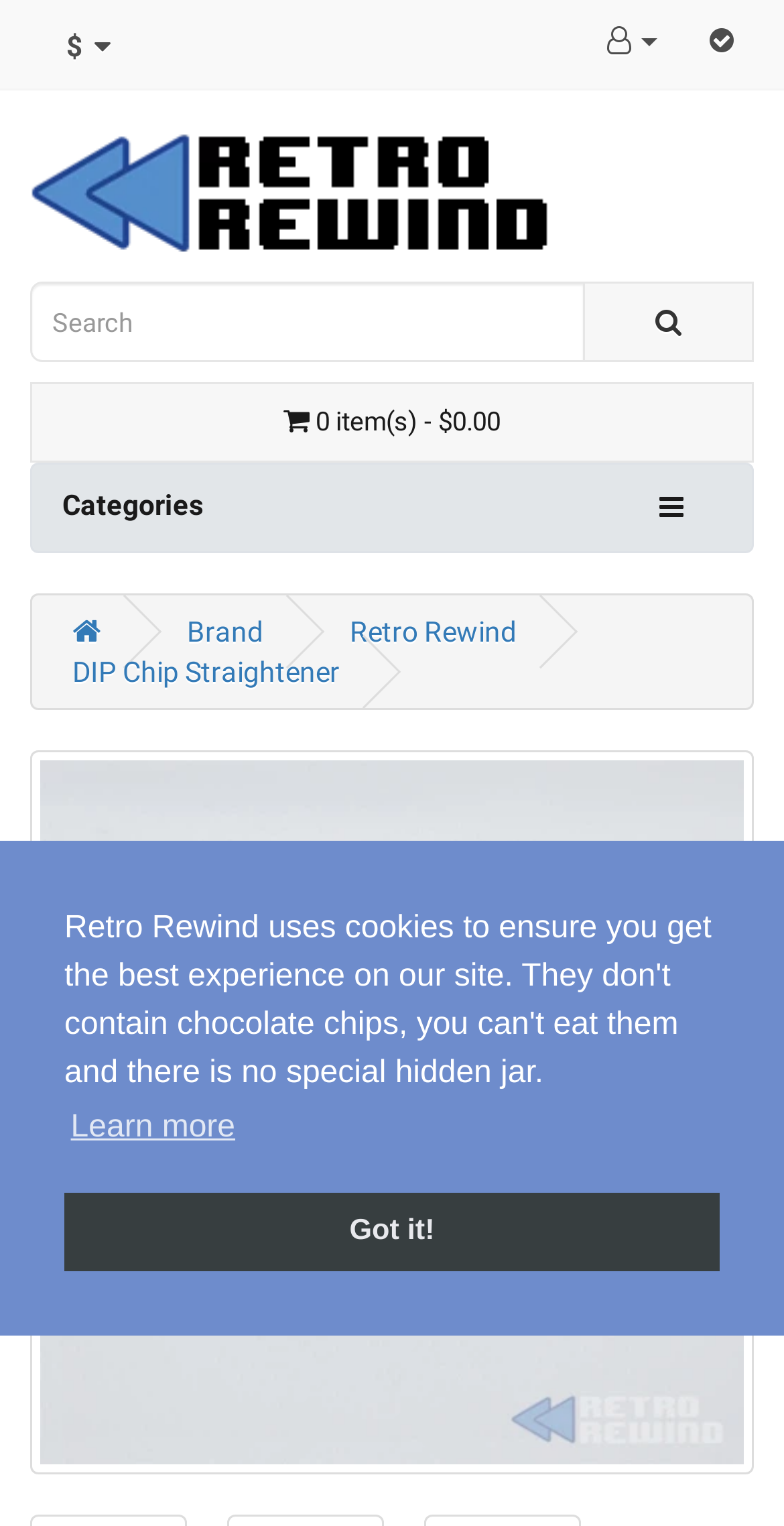Please answer the following question using a single word or phrase: Is there a product image on the page?

Yes